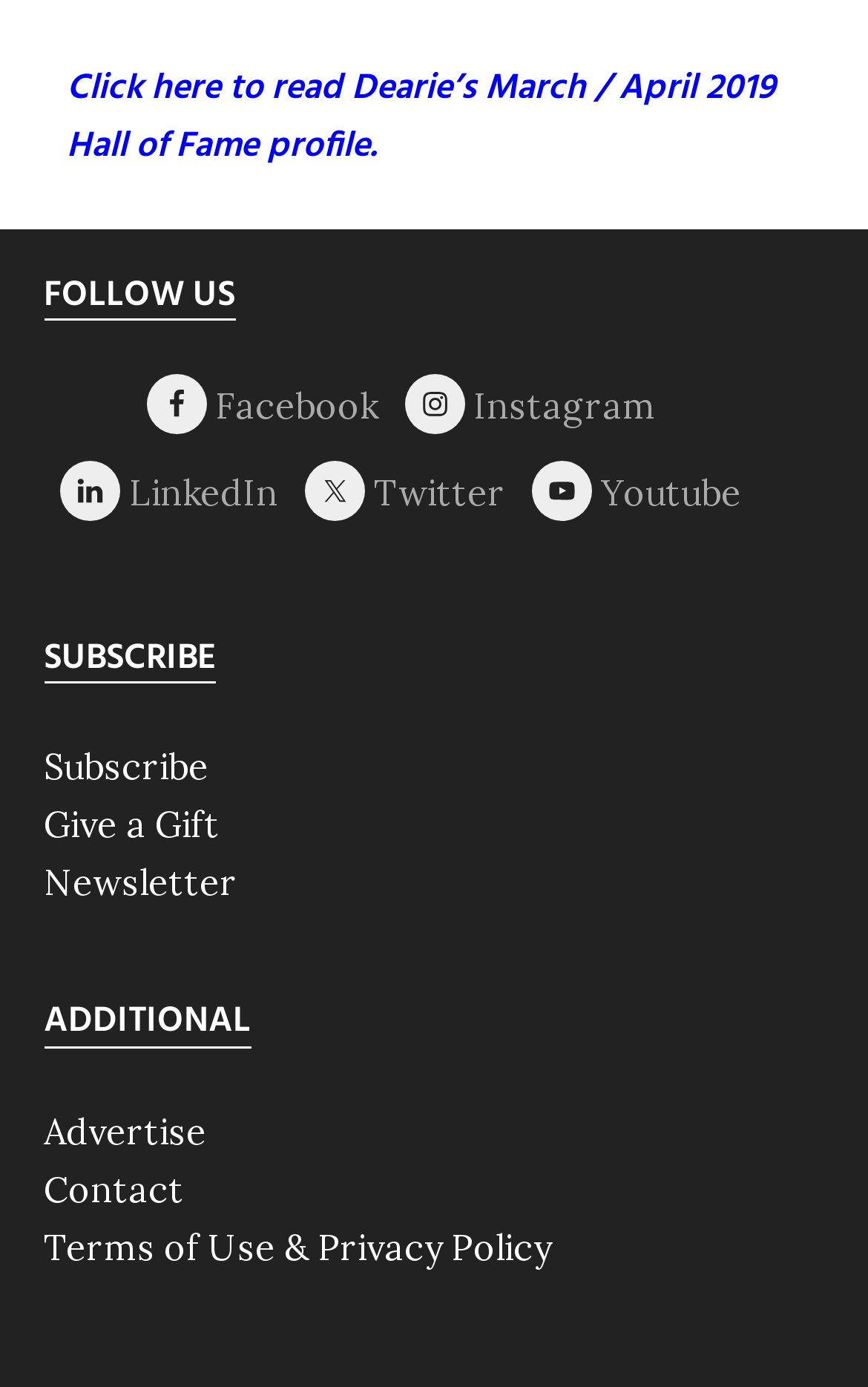Respond with a single word or phrase for the following question: 
What is the second link in the 'SUBSCRIBE' section?

Give a Gift